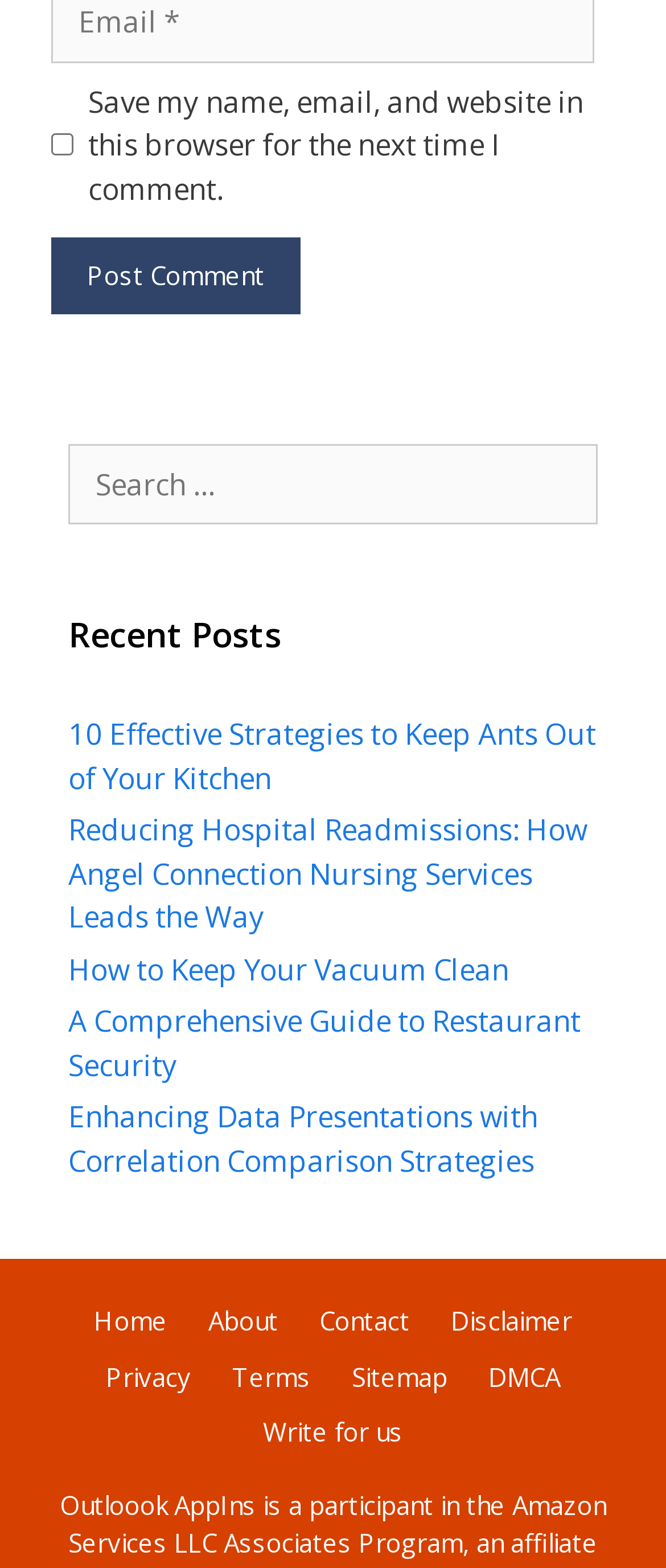Please specify the bounding box coordinates for the clickable region that will help you carry out the instruction: "Search for something".

[0.103, 0.283, 0.897, 0.334]